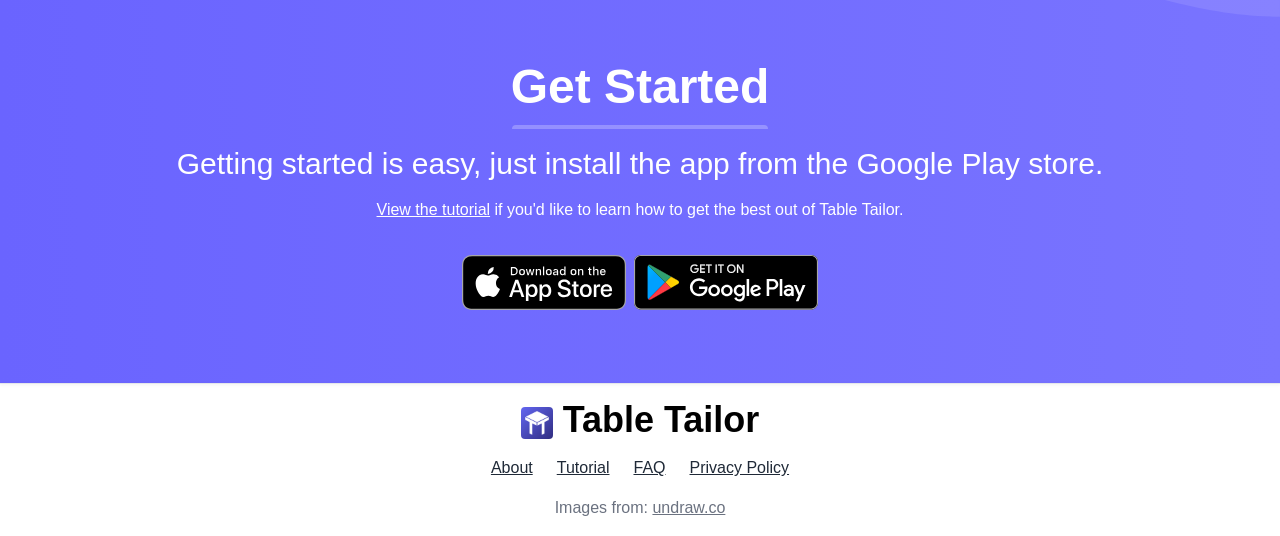What is the purpose of the separator?
By examining the image, provide a one-word or phrase answer.

To separate sections